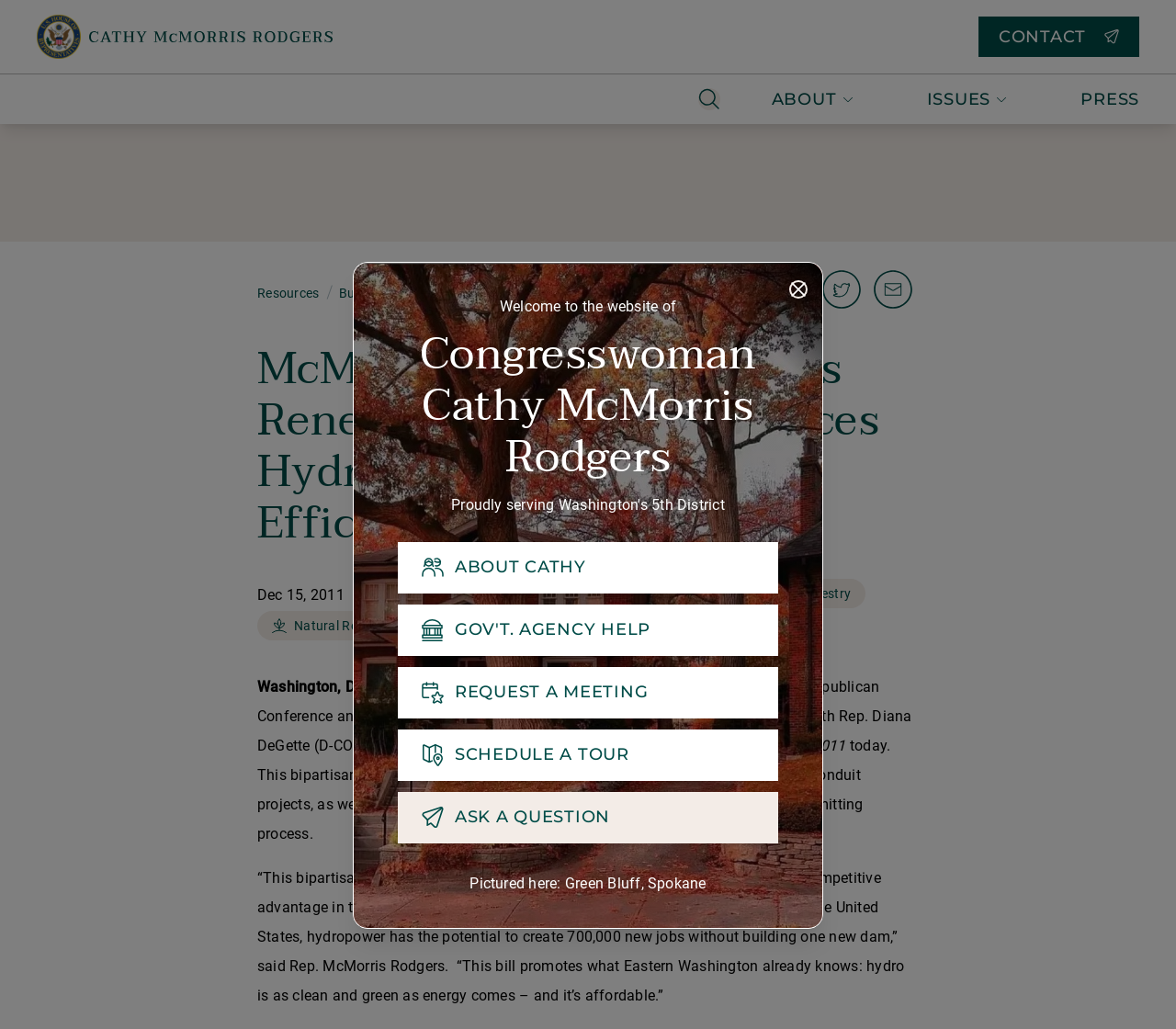Give a one-word or short-phrase answer to the following question: 
What is the purpose of the Hydropower Regulatory Efficiency Act?

Create jobs and ensure competitive advantage